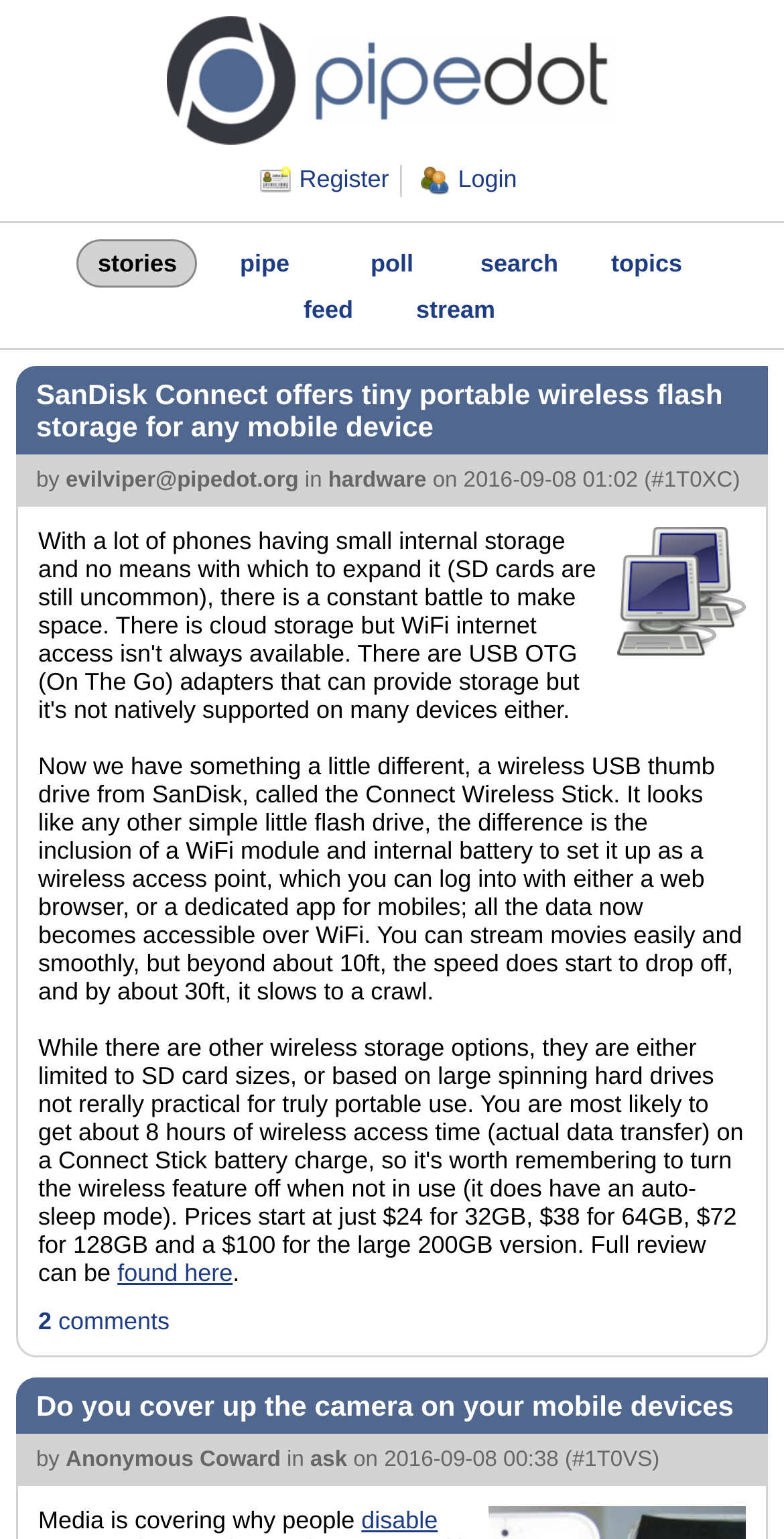Please examine the image and provide a detailed answer to the question: What is the title of the first article?

I found the title of the first article by looking at the header section of the webpage, where I found a heading element with the text 'SanDisk Connect offers tiny portable wireless flash storage for any mobile device'.